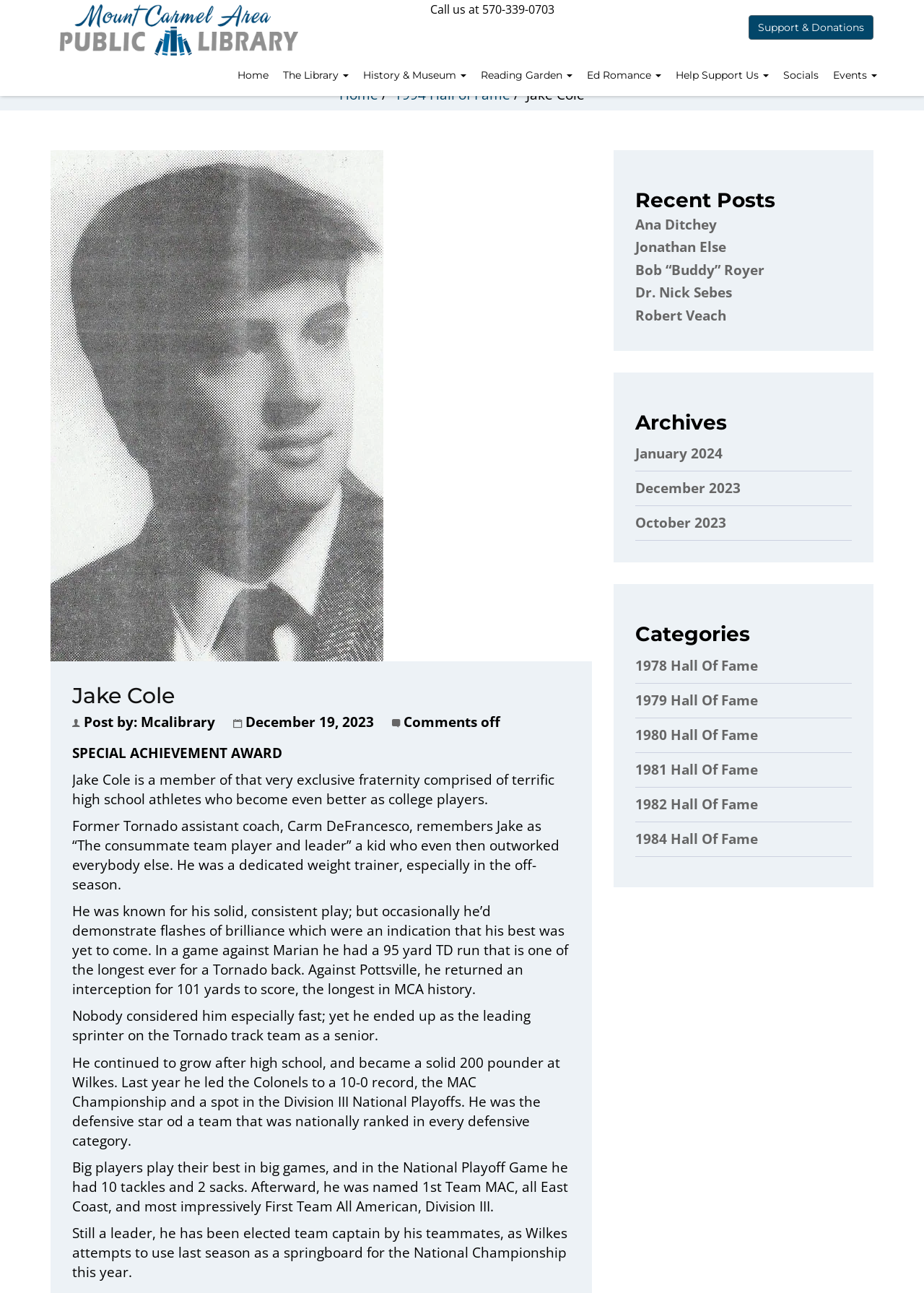Can you find the bounding box coordinates for the UI element given this description: "History & Museum"? Provide the coordinates as four float numbers between 0 and 1: [left, top, right, bottom].

[0.385, 0.044, 0.512, 0.074]